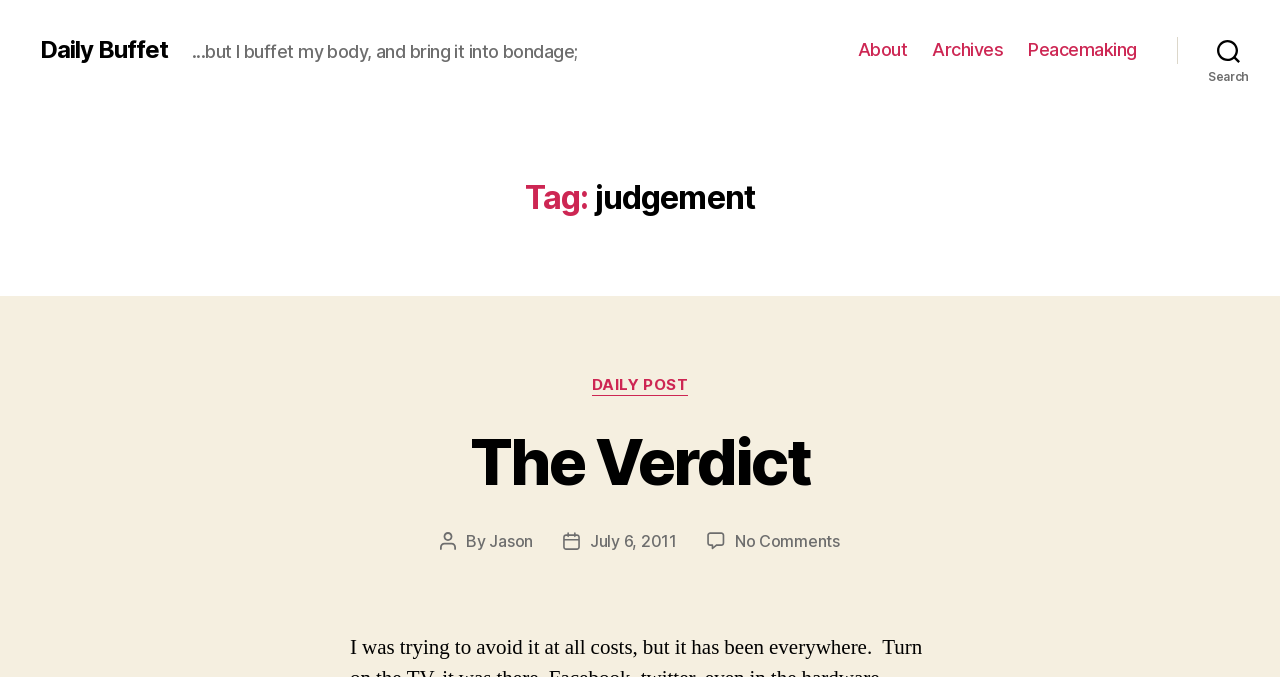Identify and provide the bounding box for the element described by: "Peacemaking".

[0.804, 0.058, 0.888, 0.09]